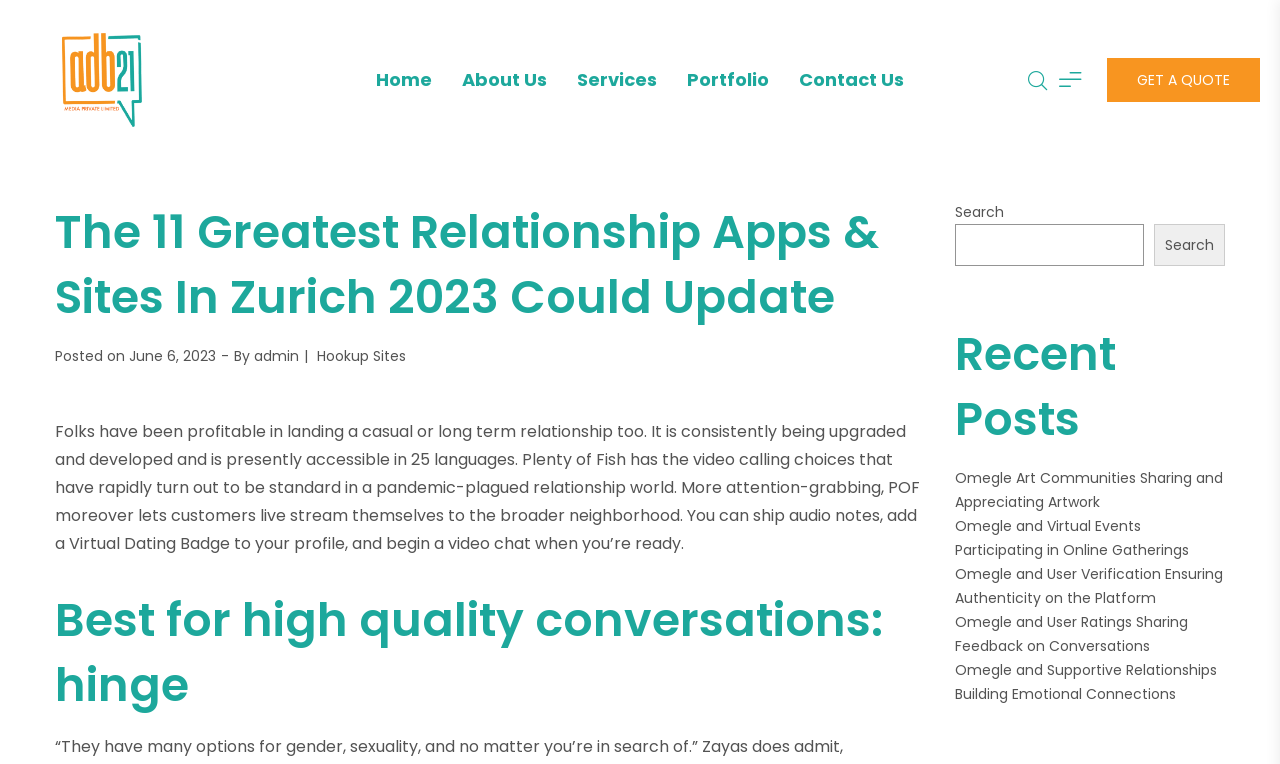What is the purpose of Plenty of Fish?
Refer to the image and answer the question using a single word or phrase.

Dating